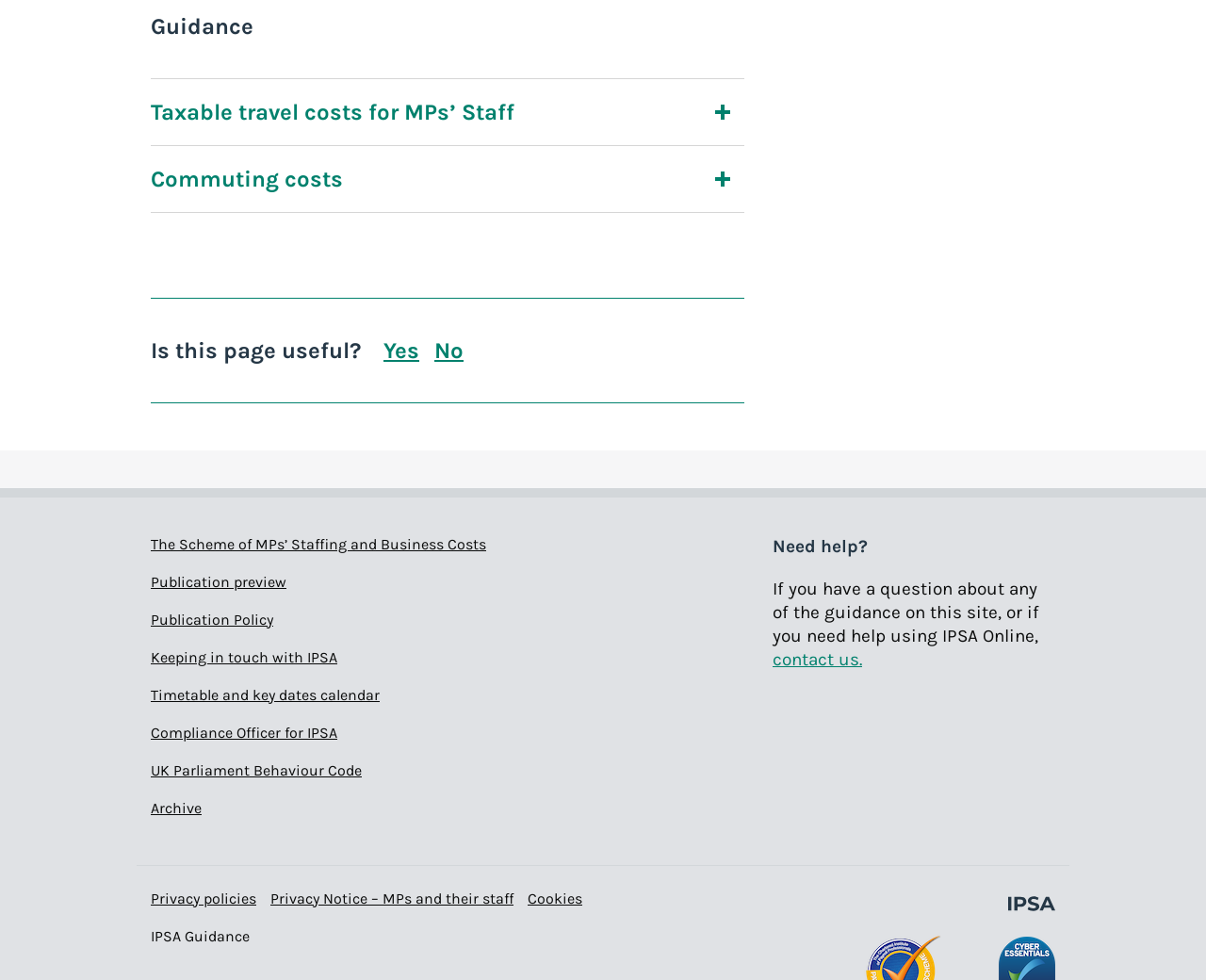Based on the image, provide a detailed response to the question:
What is the main topic of this webpage?

The main topic of this webpage is 'Taxable travel costs for MPs’ Staff' as indicated by the heading at the top of the page. This suggests that the webpage provides information and guidance on taxable travel costs for MPs' staff.